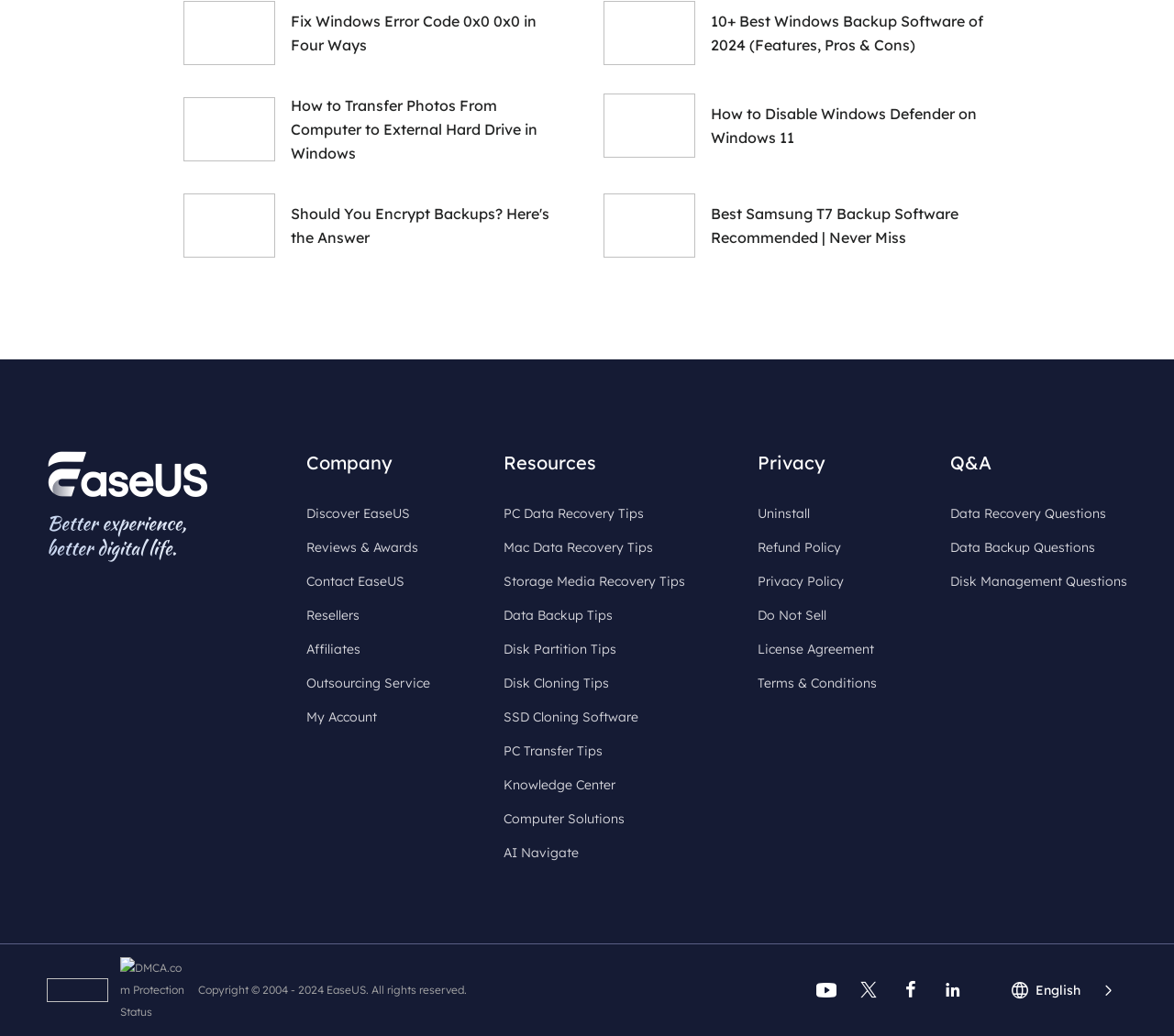Refer to the image and provide an in-depth answer to the question: 
What is the purpose of the 'Resources' section?

The 'Resources' section is a description list that contains links to various data recovery tips, such as PC data recovery tips, Mac data recovery tips, and storage media recovery tips.